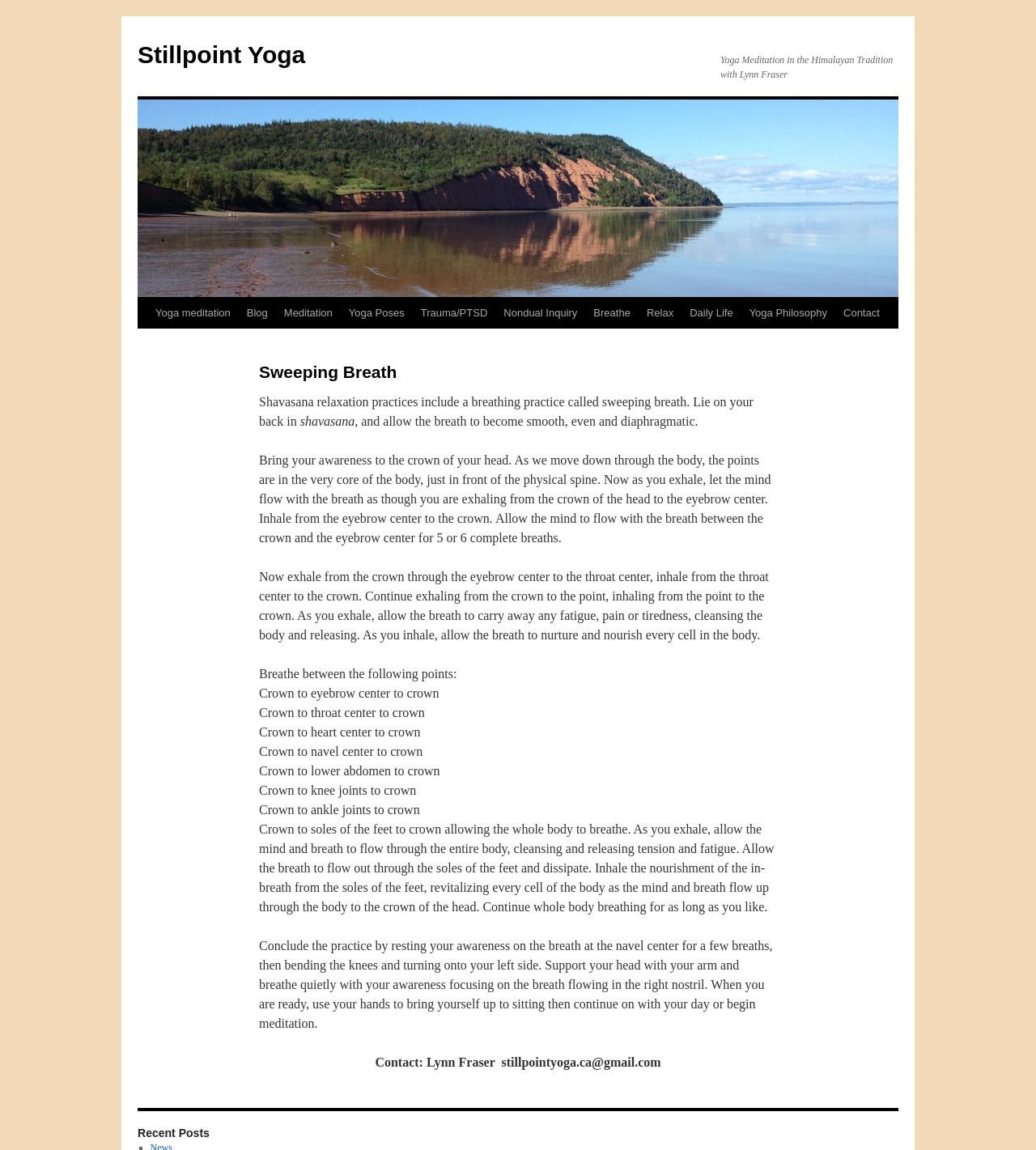Determine the bounding box coordinates of the clickable region to carry out the instruction: "Click on the 'Yoga meditation' link".

[0.142, 0.259, 0.23, 0.286]